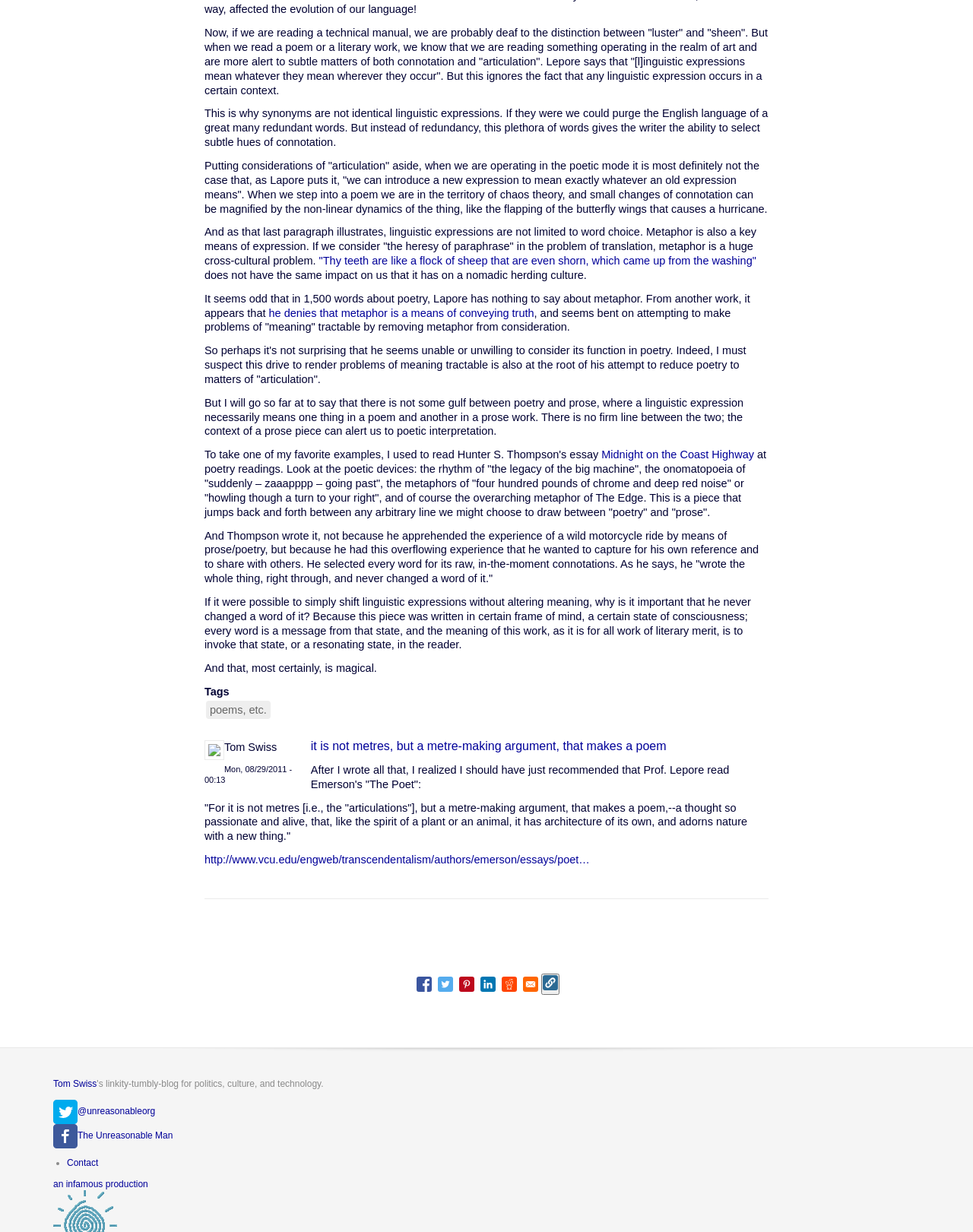Show the bounding box coordinates for the element that needs to be clicked to execute the following instruction: "Click the link to read 'Midnight on the Coast Highway'". Provide the coordinates in the form of four float numbers between 0 and 1, i.e., [left, top, right, bottom].

[0.618, 0.364, 0.775, 0.374]